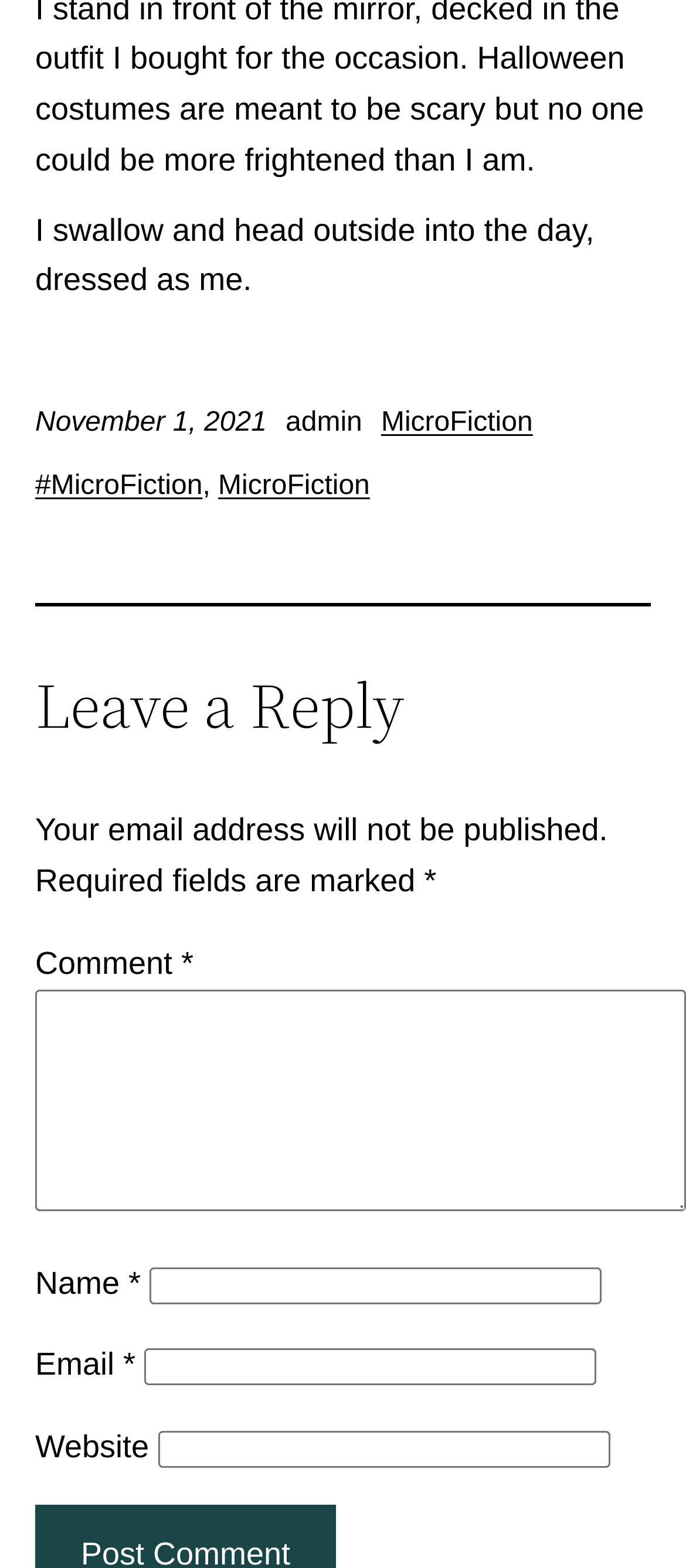Provide a brief response using a word or short phrase to this question:
What is the label of the first textbox in the comment form?

Comment *